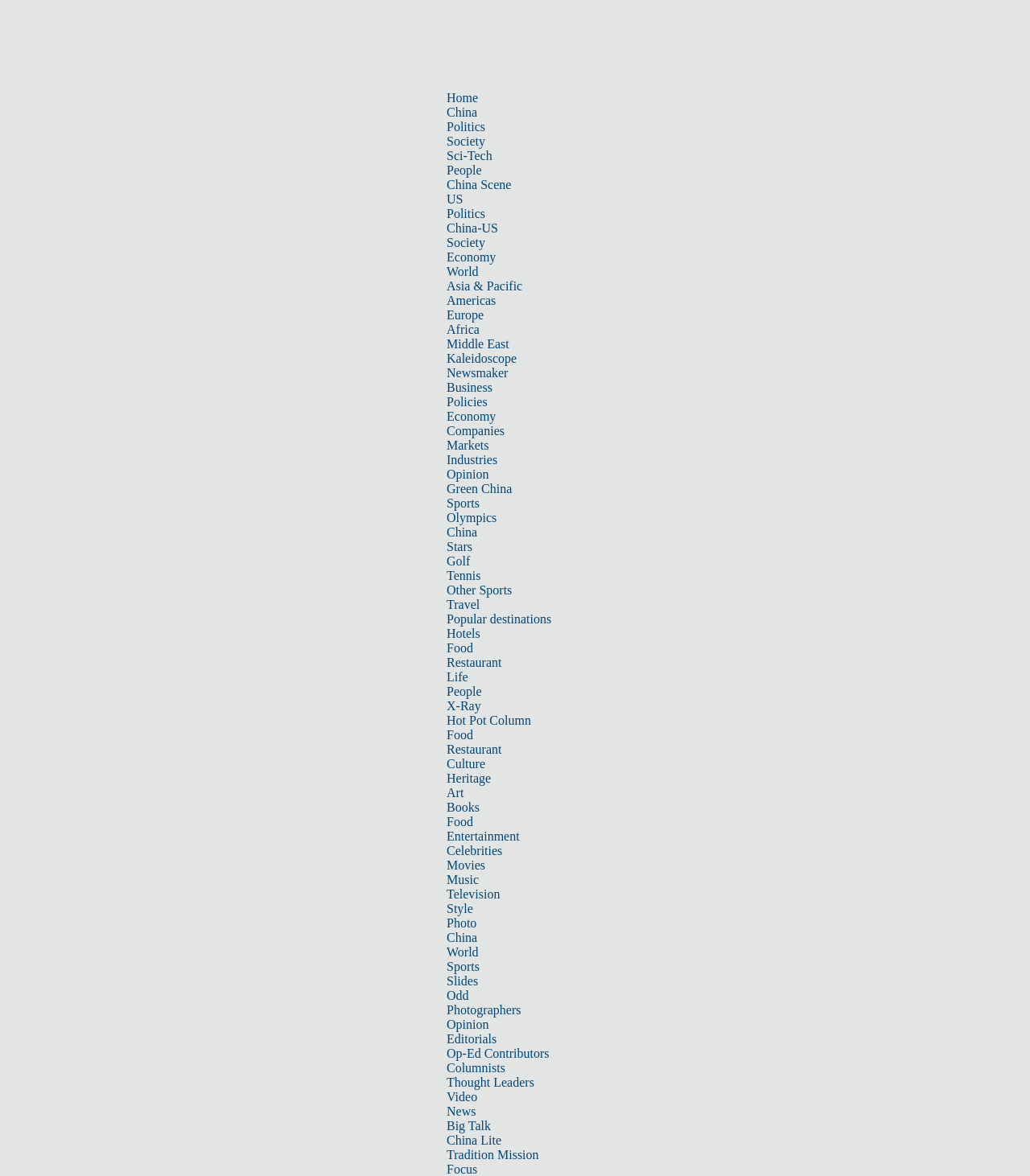Please specify the coordinates of the bounding box for the element that should be clicked to carry out this instruction: "Explore the 'China Scene' category". The coordinates must be four float numbers between 0 and 1, formatted as [left, top, right, bottom].

[0.434, 0.151, 0.496, 0.163]